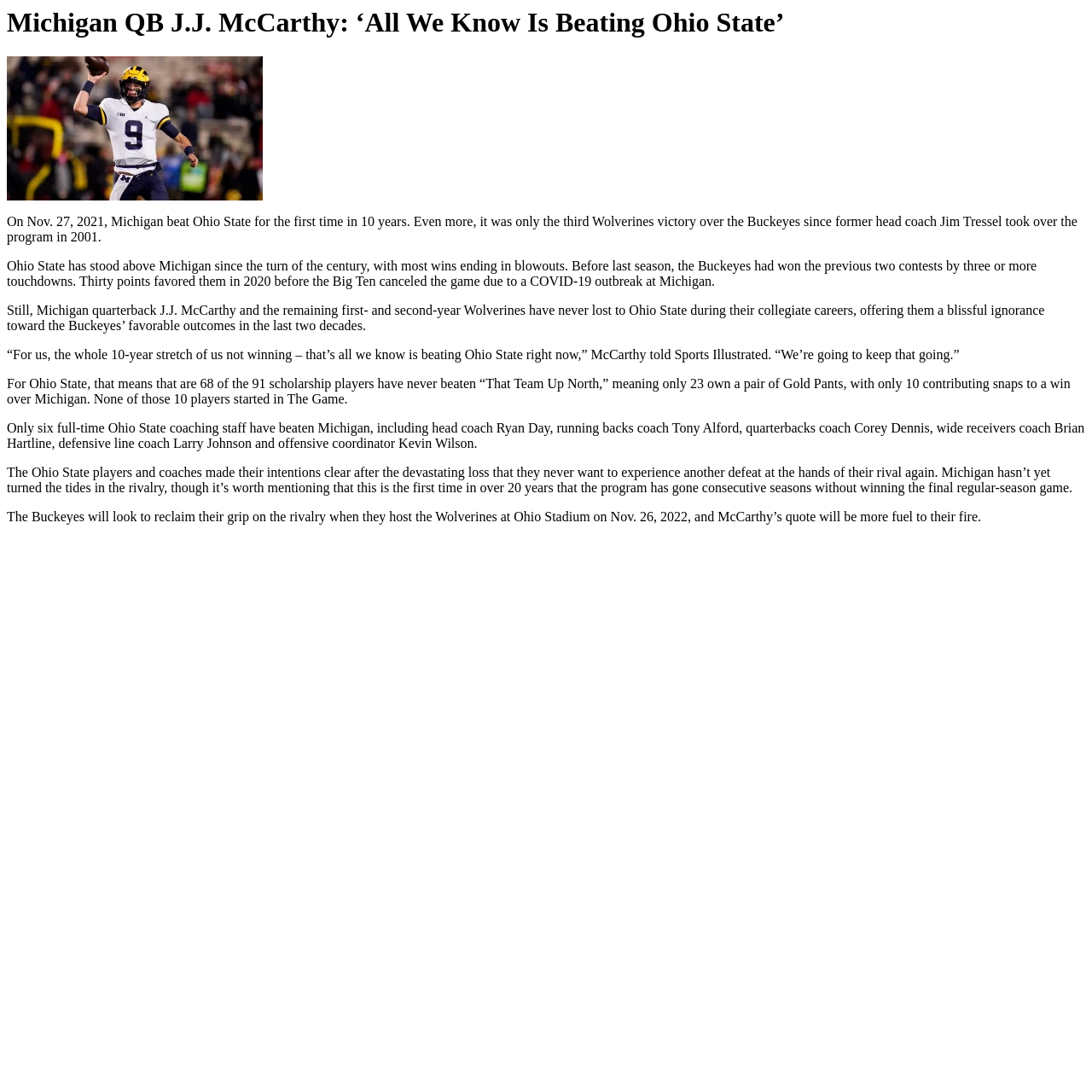When will Ohio State host Michigan next?
Using the information presented in the image, please offer a detailed response to the question.

According to the article, Ohio State will host Michigan at Ohio Stadium on November 26, 2022, which is the next scheduled game between the two rivals.